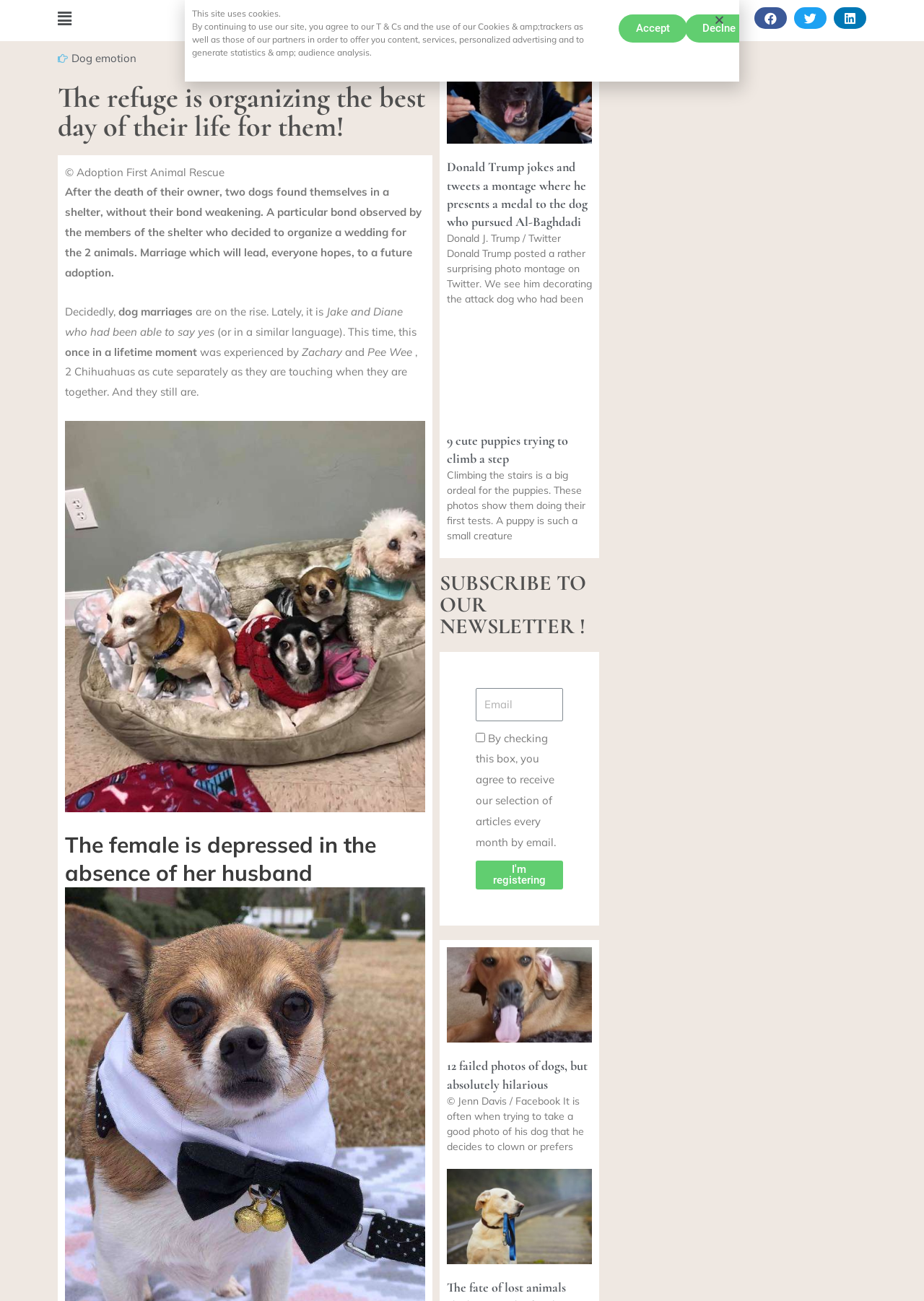Please provide the bounding box coordinates for the element that needs to be clicked to perform the instruction: "Click on 'Dog emotion'". The coordinates must consist of four float numbers between 0 and 1, formatted as [left, top, right, bottom].

[0.077, 0.039, 0.148, 0.05]